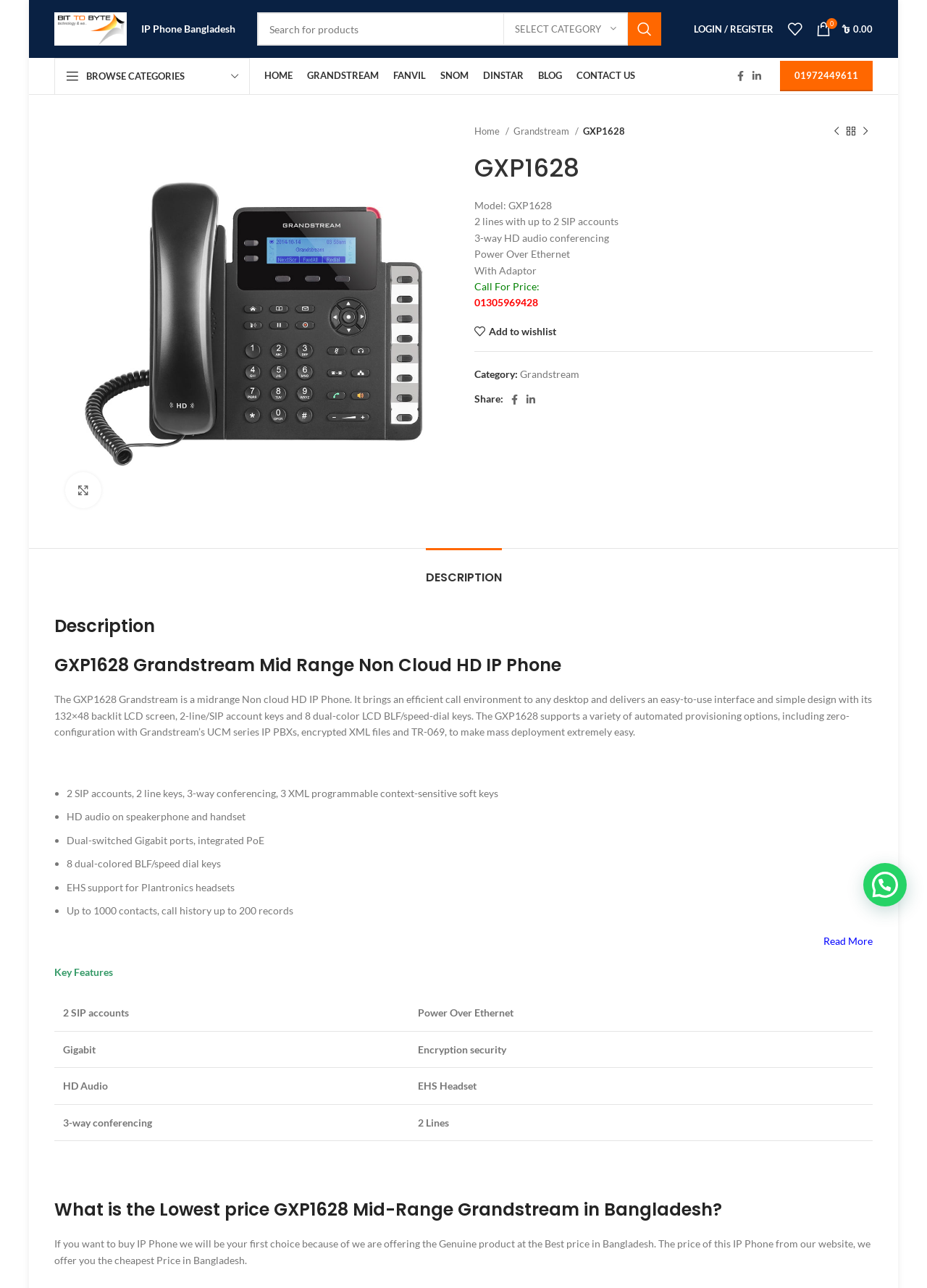How many SIP accounts does the phone support?
Based on the visual, give a brief answer using one word or a short phrase.

2